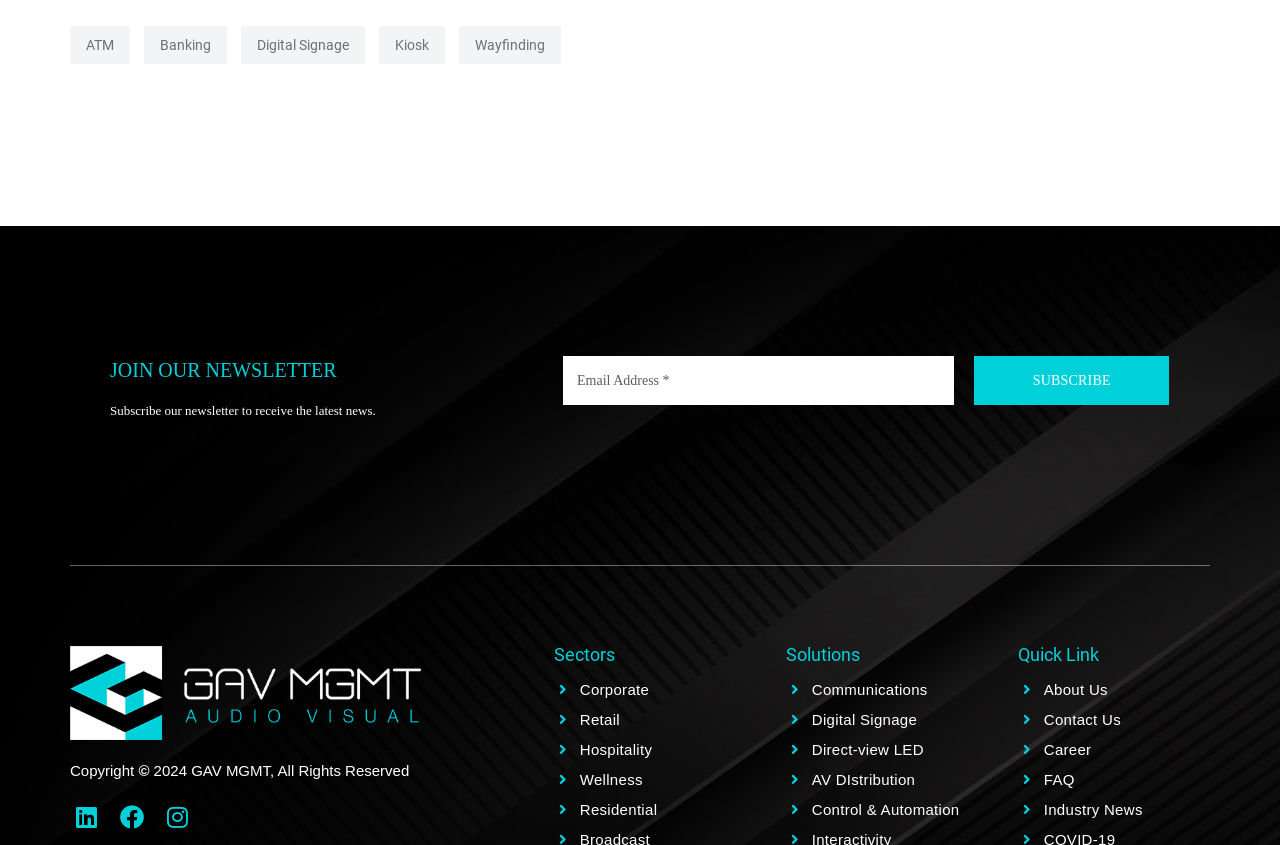What are the solutions listed on the webpage?
From the details in the image, answer the question comprehensively.

I found the solutions listed on the webpage by looking at the section with the heading 'Solutions' and the links underneath it, which are 'Communications', 'Digital Signage', 'Direct-view LED', 'AV Distribution', and 'Control & Automation'.